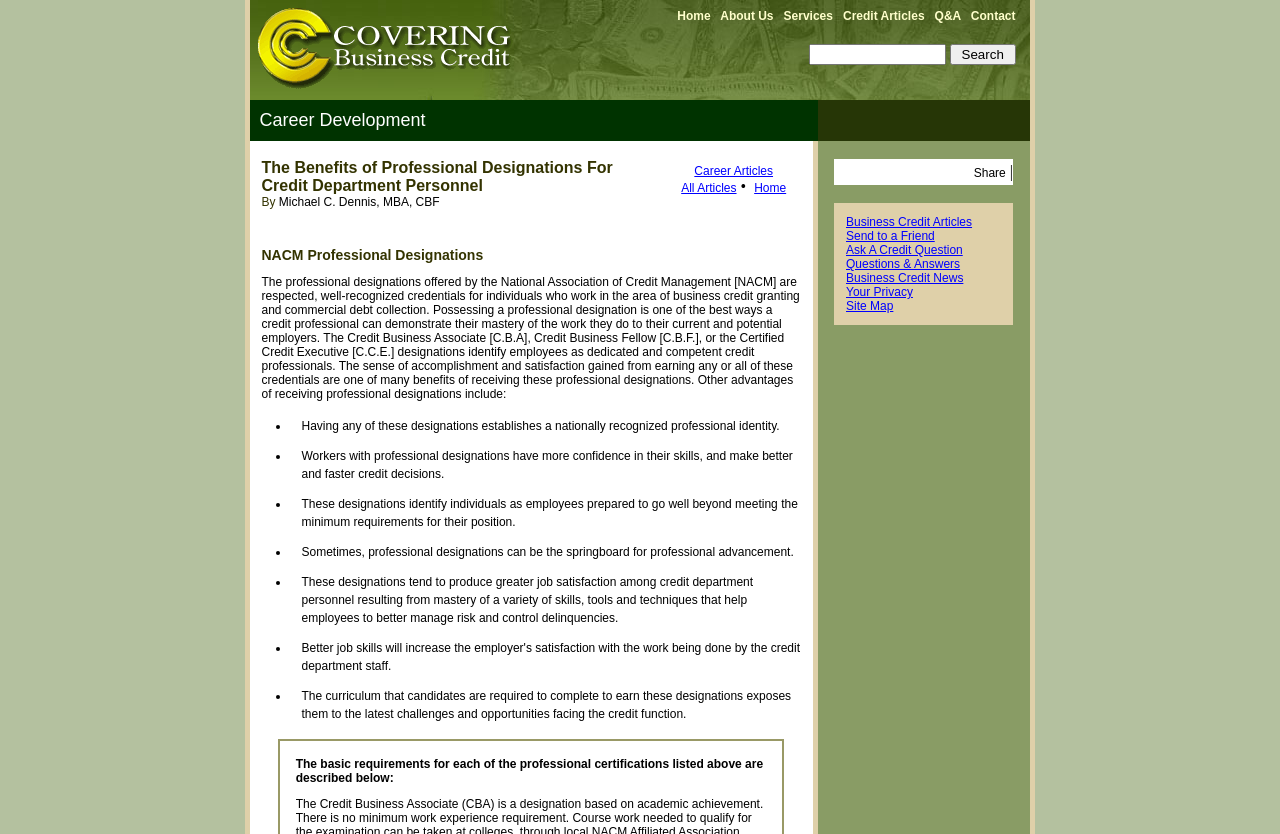What is the author of the article?
Using the information presented in the image, please offer a detailed response to the question.

The author of the article is mentioned in the heading 'The Benefits of Professional Designations For Credit Department Personnel By Michael C. Dennis, MBA, CBF'.